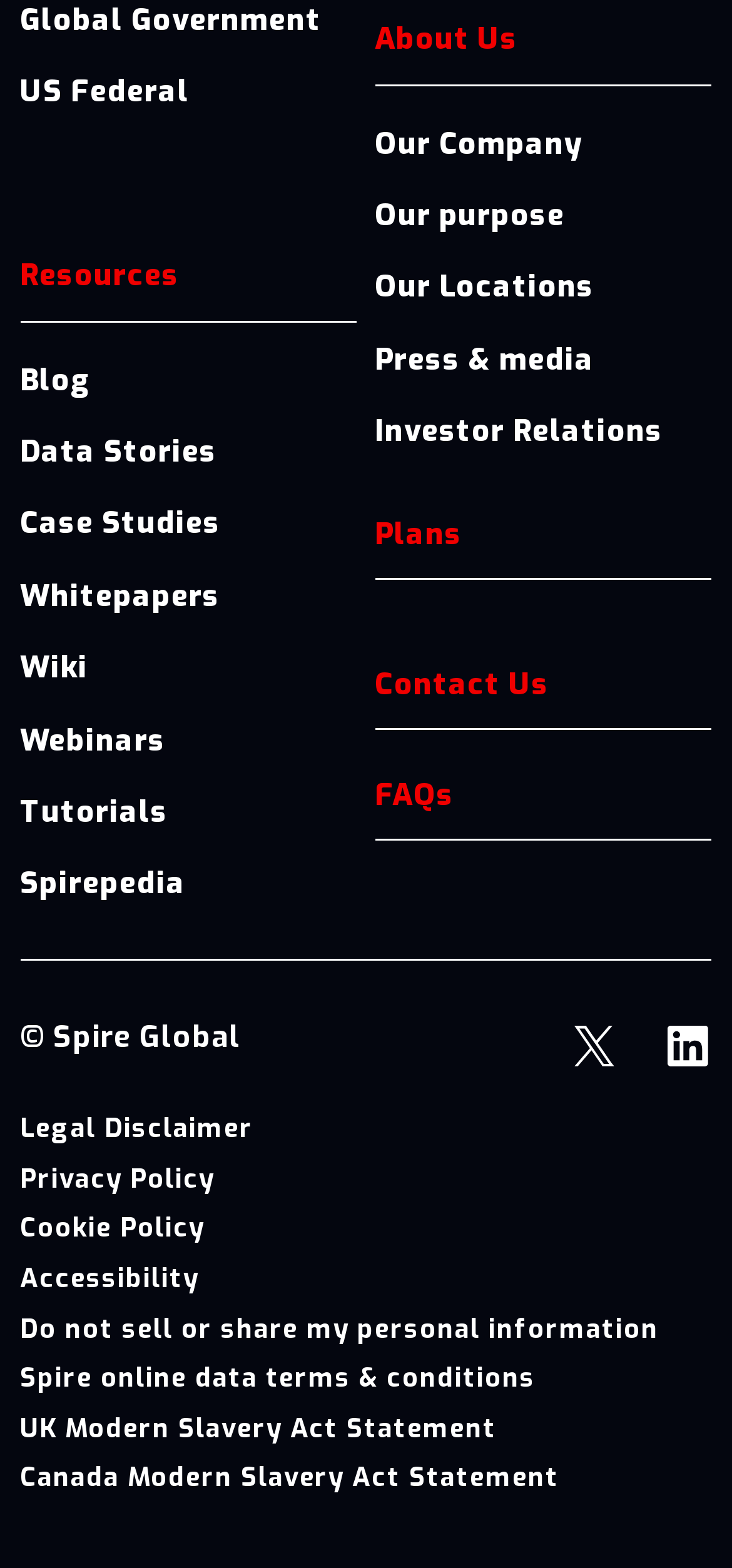Based on the element description "Our Locations", predict the bounding box coordinates of the UI element.

[0.512, 0.161, 0.972, 0.207]